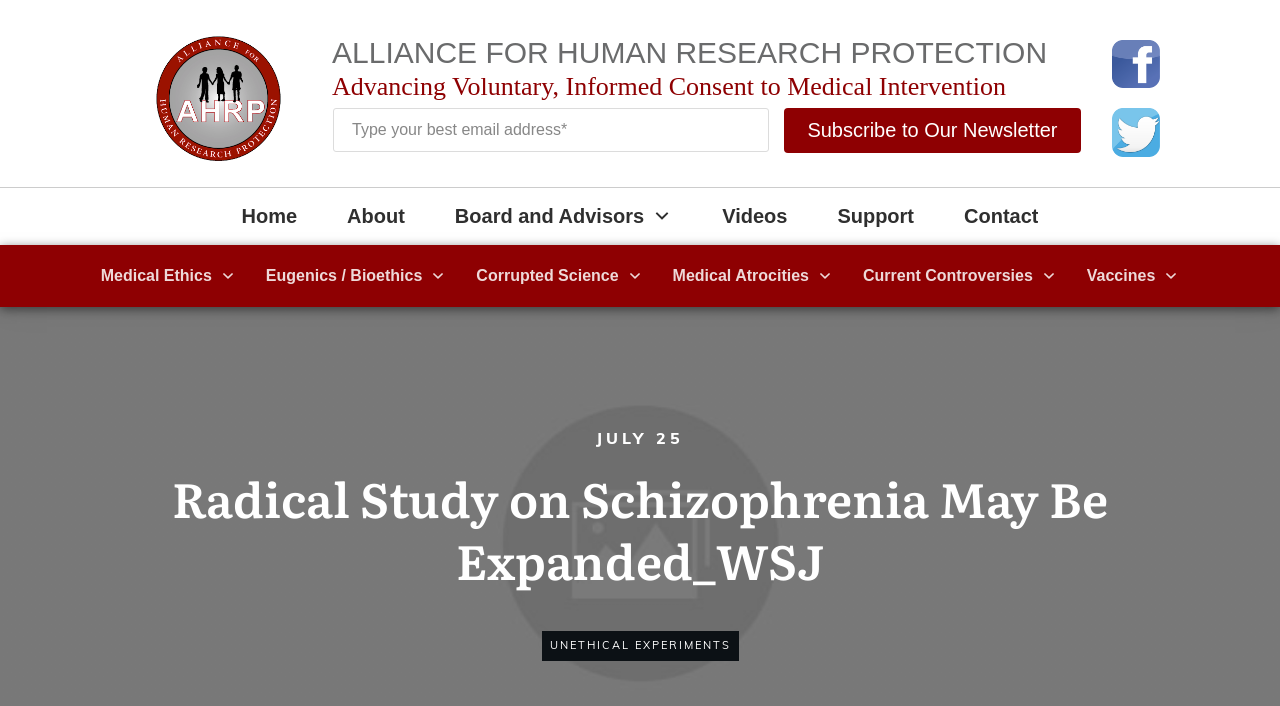What is the date mentioned on the webpage?
Answer the question with just one word or phrase using the image.

JULY 25